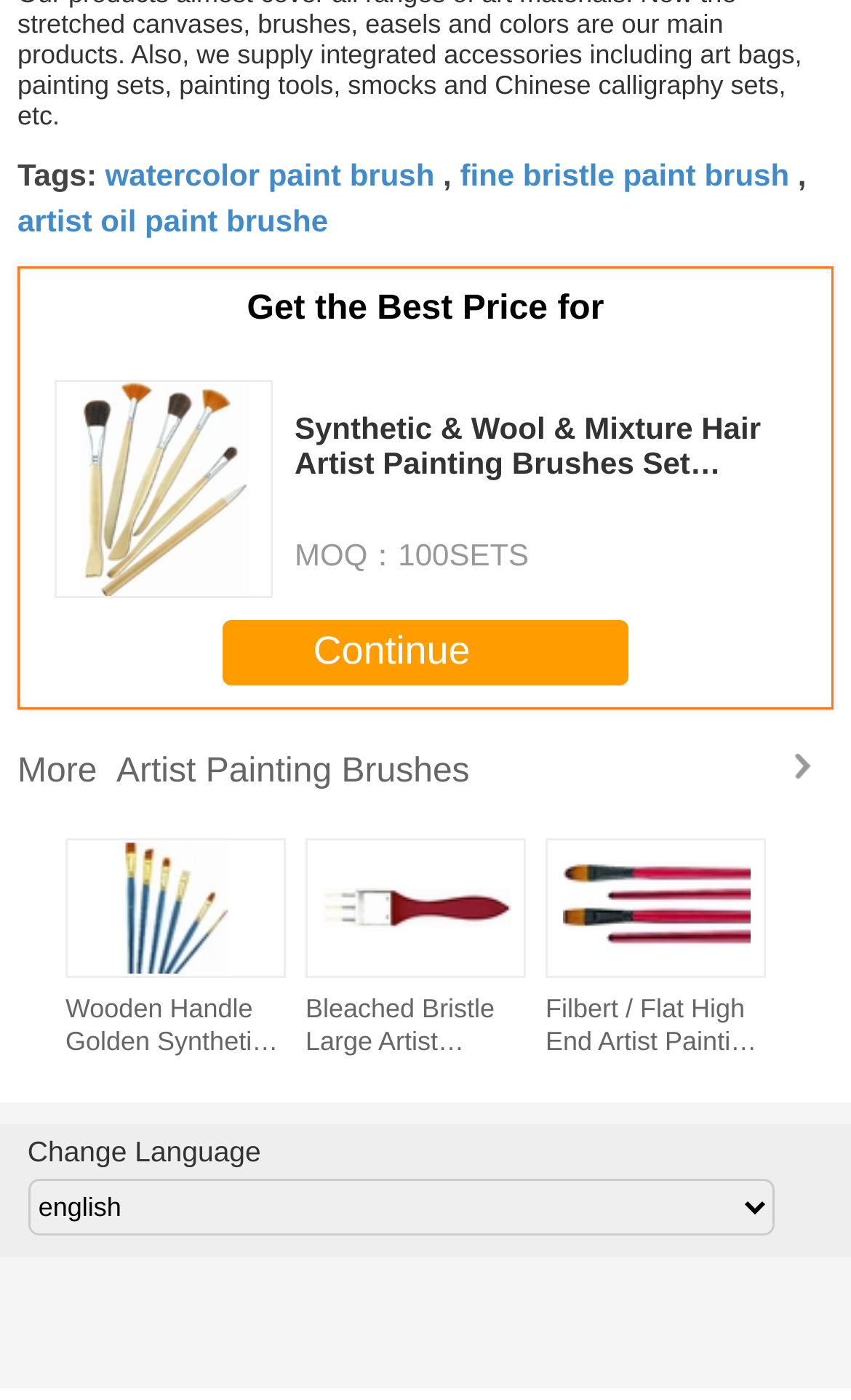Can you find the bounding box coordinates for the element to click on to achieve the instruction: "Click on Previous"?

None